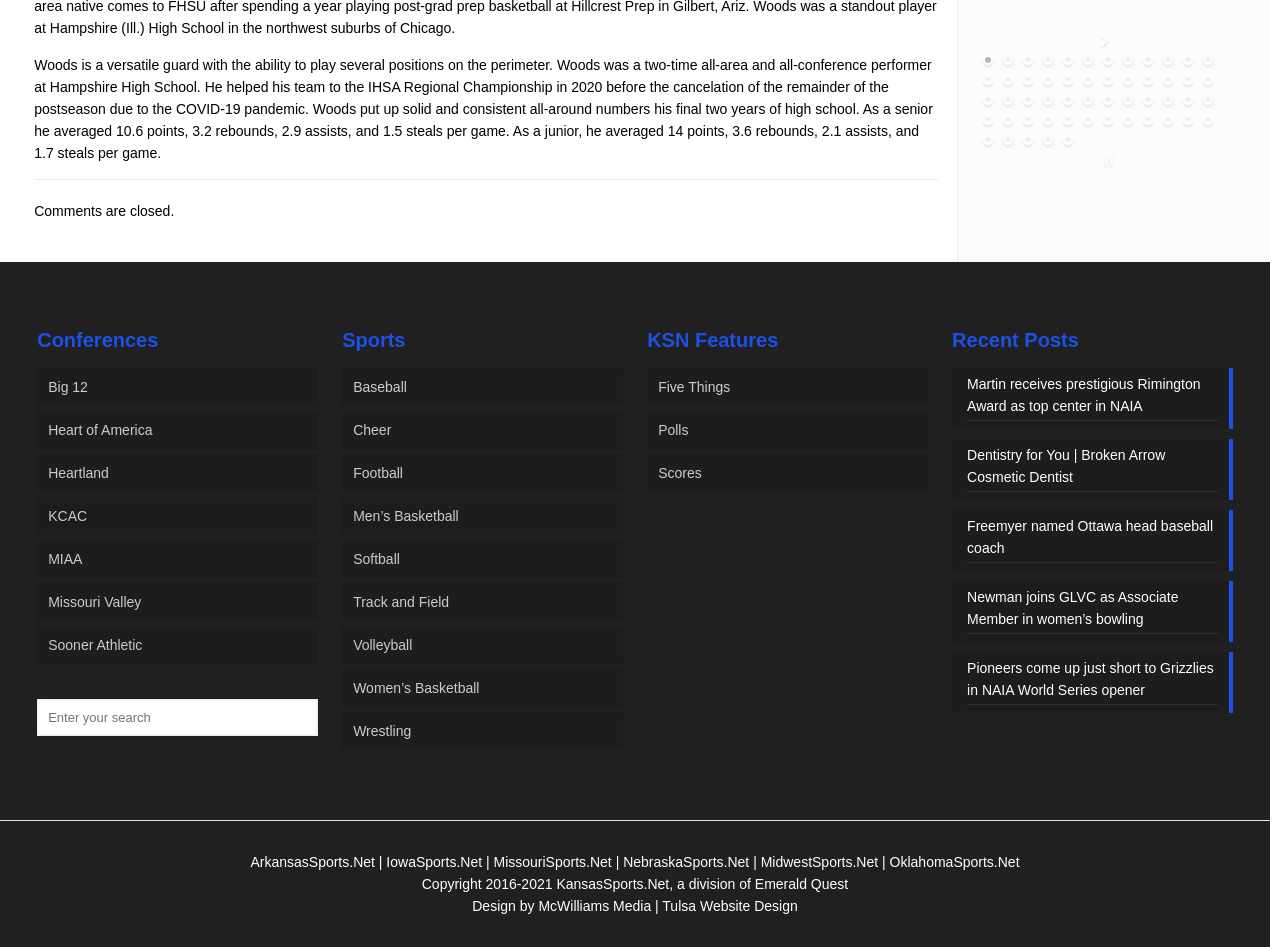Specify the bounding box coordinates of the area to click in order to follow the given instruction: "View the 'Men’s Basketball' page."

[0.267, 0.525, 0.487, 0.565]